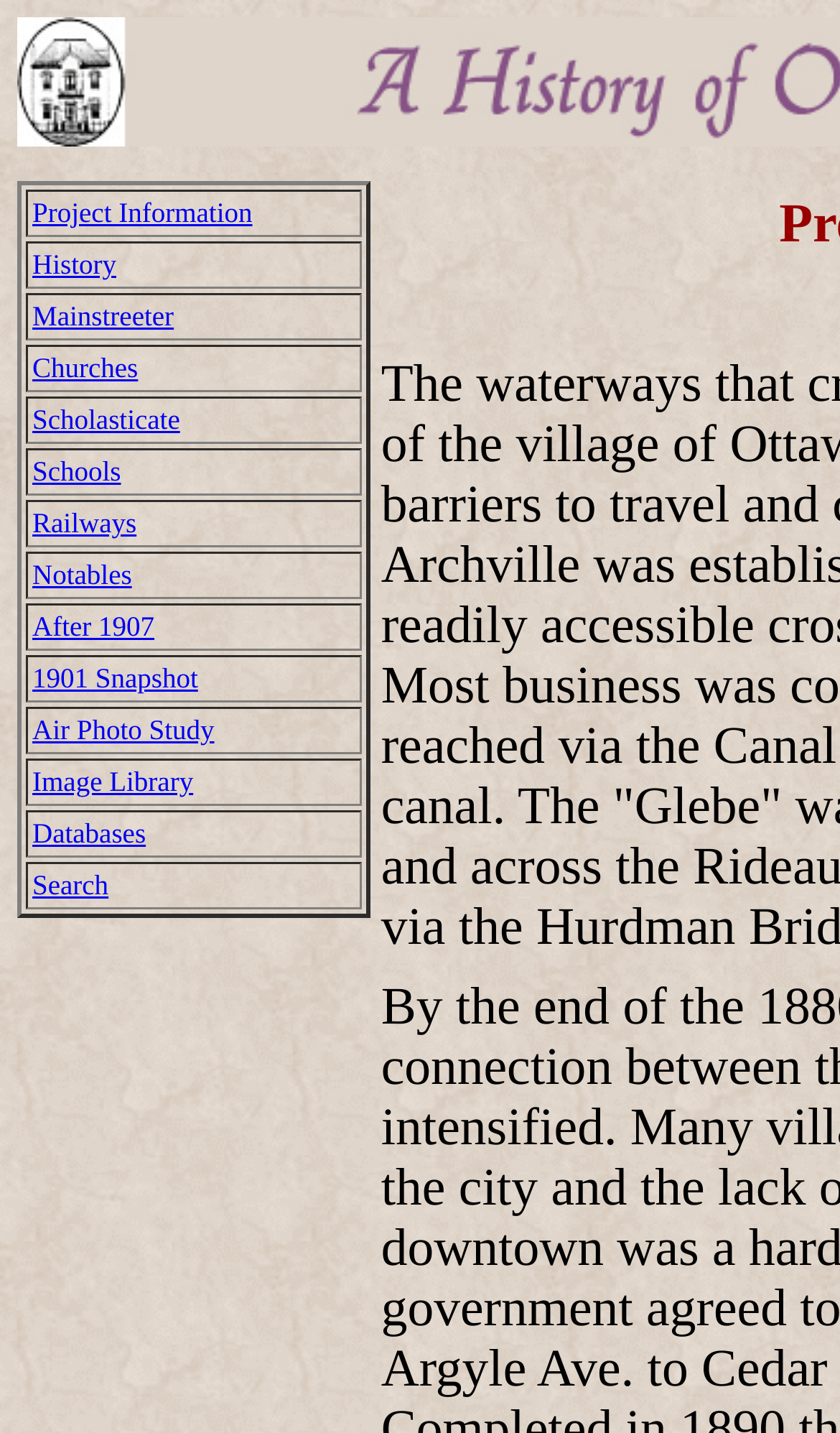Pinpoint the bounding box coordinates of the clickable area necessary to execute the following instruction: "Read 'stock market crash' news". The coordinates should be given as four float numbers between 0 and 1, namely [left, top, right, bottom].

None